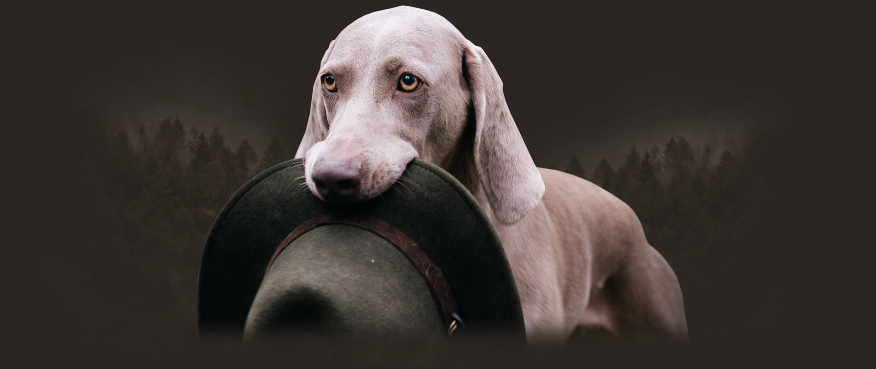Give a one-word or short phrase answer to this question: 
What is Peter, the dog's owner, passionate about?

hunting and responsible breeding